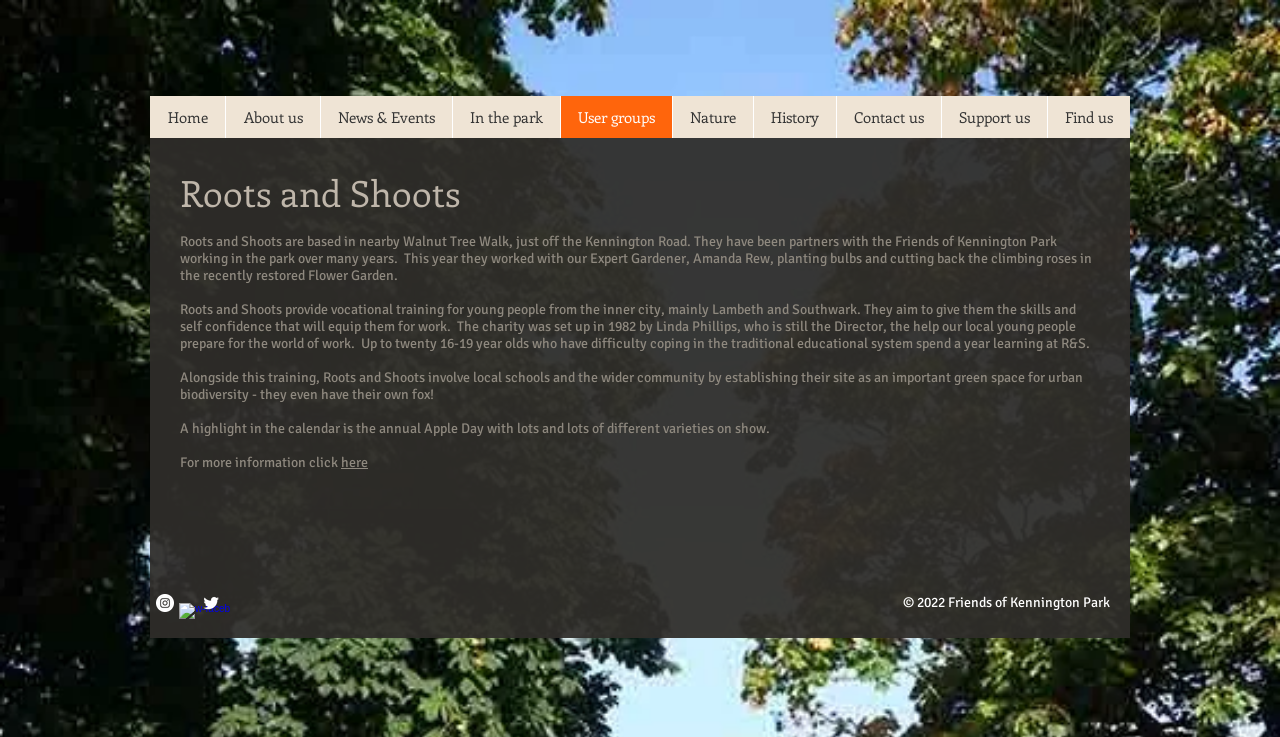Locate the UI element that matches the description here in the webpage screenshot. Return the bounding box coordinates in the format (top-left x, top-left y, bottom-right x, bottom-right y), with values ranging from 0 to 1.

[0.266, 0.616, 0.288, 0.639]